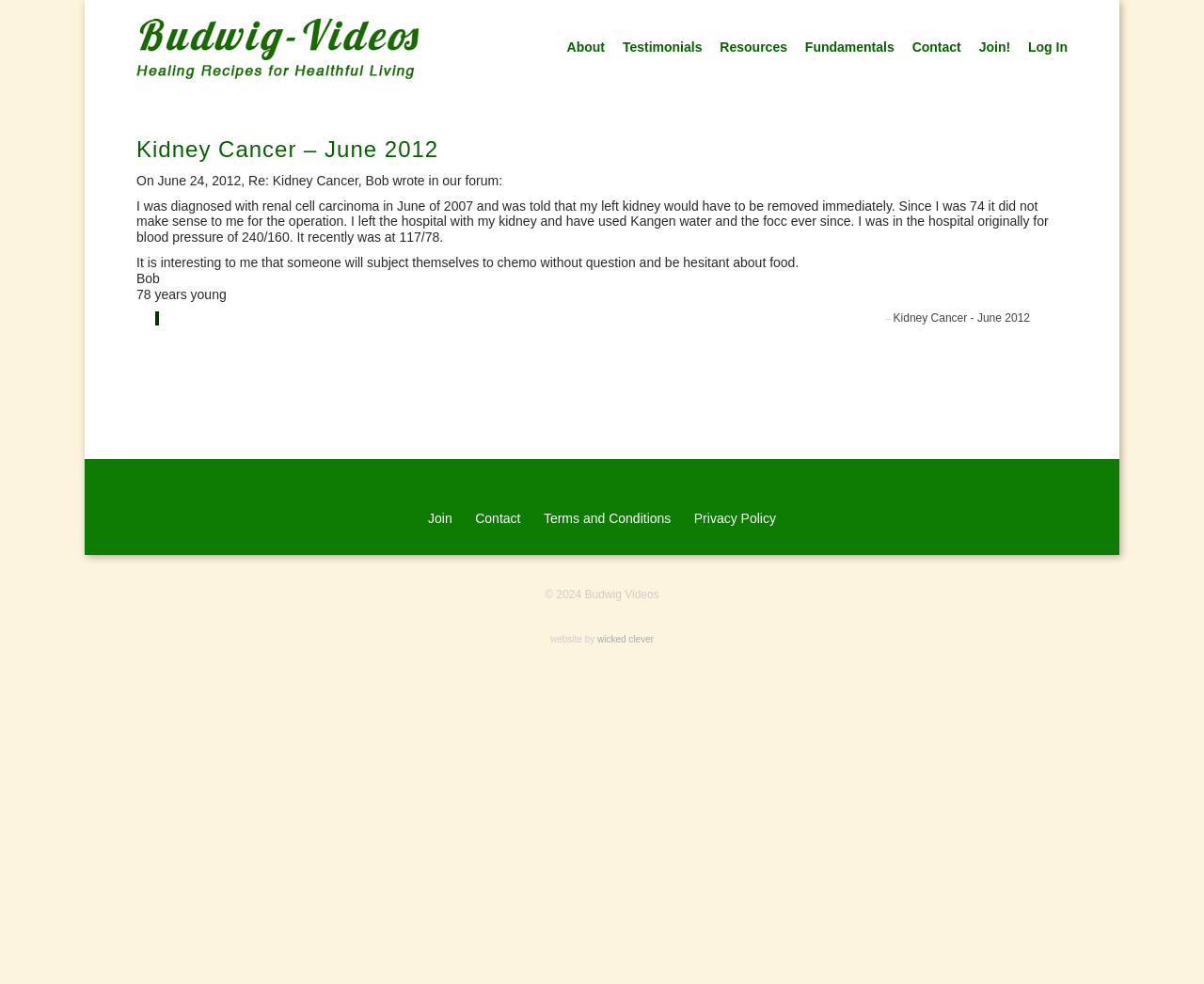Given the description: "parent_node: Skip to content", determine the bounding box coordinates of the UI element. The coordinates should be formatted as four float numbers between 0 and 1, [left, top, right, bottom].

[0.113, 0.019, 0.348, 0.08]